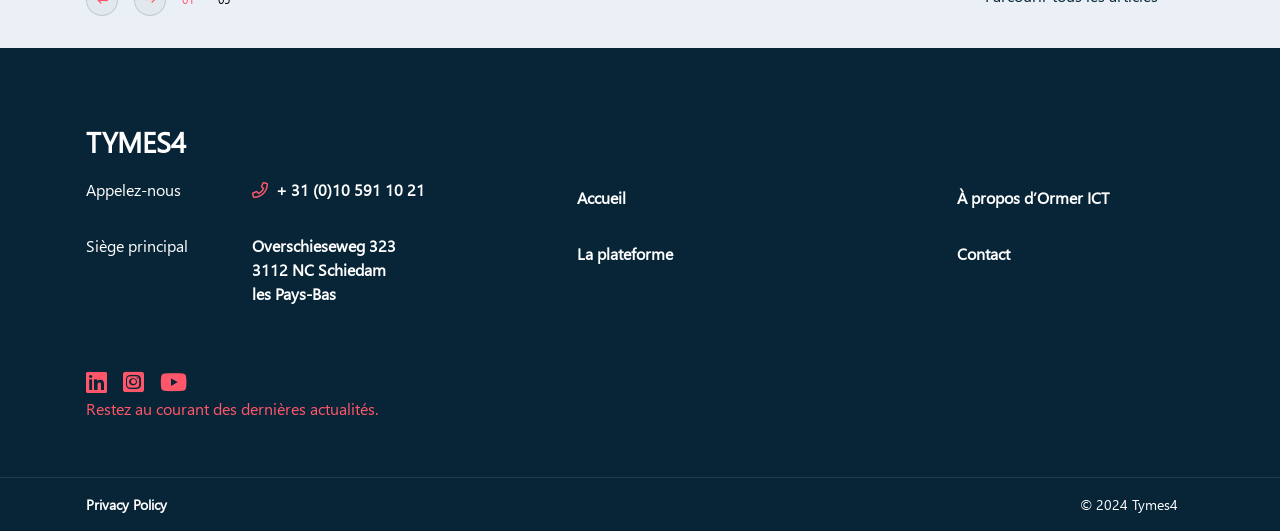What is the address of the main office?
Based on the image, provide a one-word or brief-phrase response.

Overschieseweg 323 3112 NC Schiedam les Pays-Bas